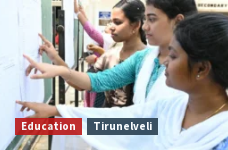What emotion do the students' expressions convey?
Based on the screenshot, provide your answer in one word or phrase.

Hope and anticipation